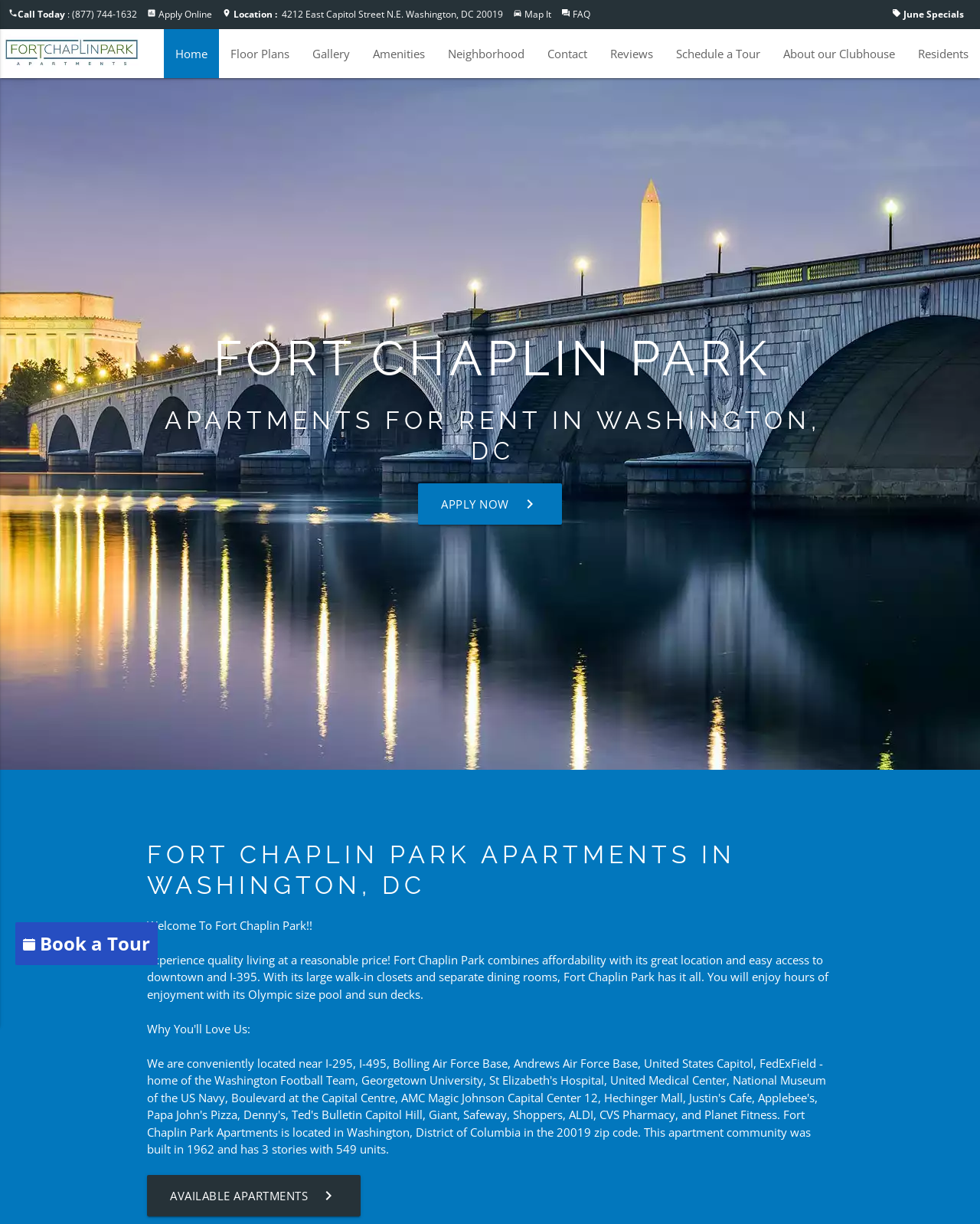Summarize the webpage in an elaborate manner.

The webpage is about Fort Chaplin Park, an apartment complex in Washington, D.C. that offers affordable and comfortable living spaces. At the top left corner, there is a link to "Accessible One Page" and a phone number with a "Call Today" button. Next to it, there are links to "Apply Online" and the apartment complex's location, which is 4212 East Capitol Street N.E. Washington, DC 20019. 

Below these links, there is a navigation menu with links to different sections of the website, including "Home", "Floor Plans", "Gallery", "Amenities", "Neighborhood", "Contact", "Reviews", "Schedule a Tour", "About our Clubhouse", and "Residents". 

The main content of the webpage is divided into two sections. The left section has a heading "FORT CHAPLIN PARK" and a subheading "APARTMENTS FOR RENT IN WASHINGTON, DC". Below this, there is a call-to-action button "APPLY NOW" and a brief introduction to the apartment complex, highlighting its affordability, great location, and amenities such as large walk-in closets, separate dining rooms, an Olympic-size pool, and sun decks. 

On the right side, there is a large image of the apartment complex, and below it, a link to "AVAILABLE APARTMENTS" and a "Book a Tour" button with a small image next to it. Throughout the webpage, there are also several icons, including "phone", "location_on", "directions_car", "question_answer", and "local_offer", which are used to visually represent different types of information.